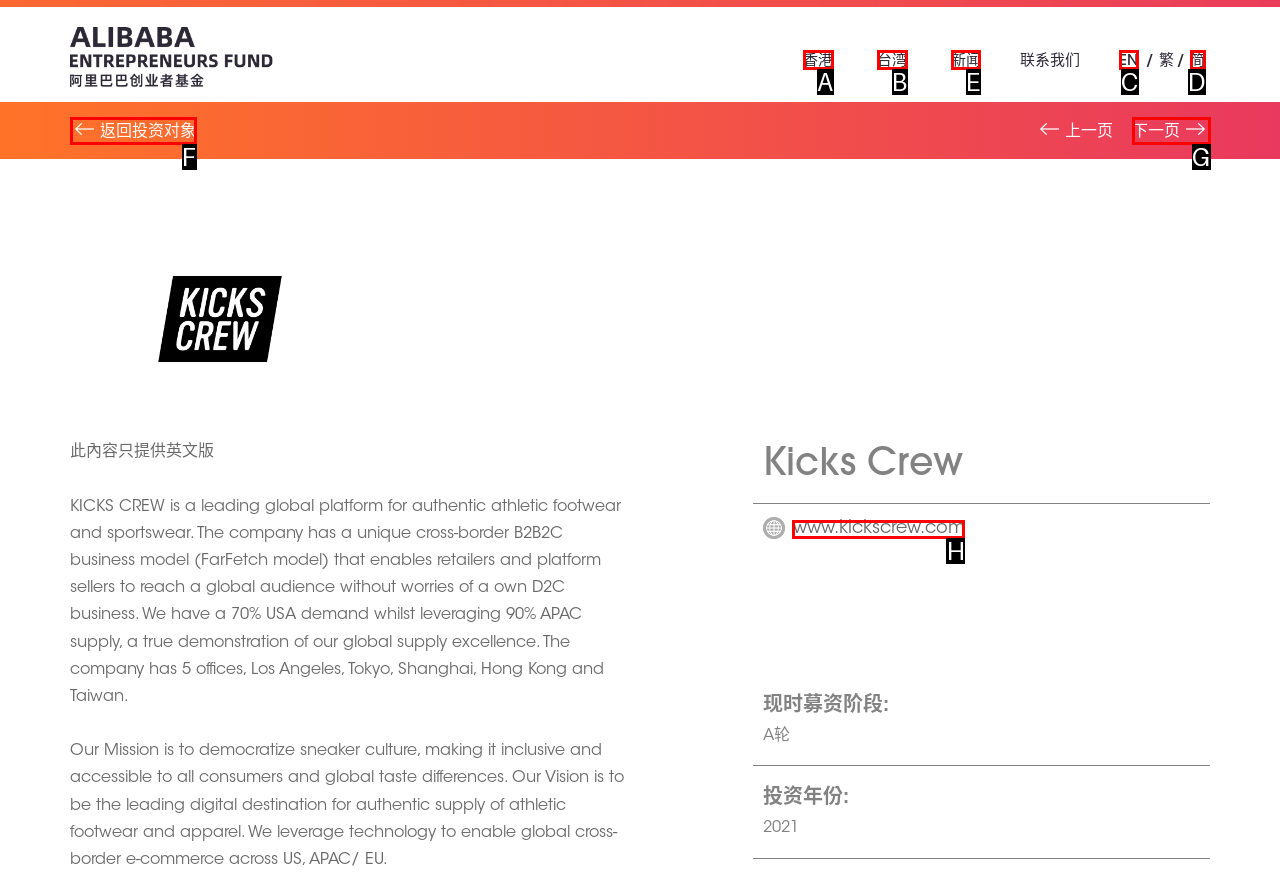Determine which option should be clicked to carry out this task: View news
State the letter of the correct choice from the provided options.

E